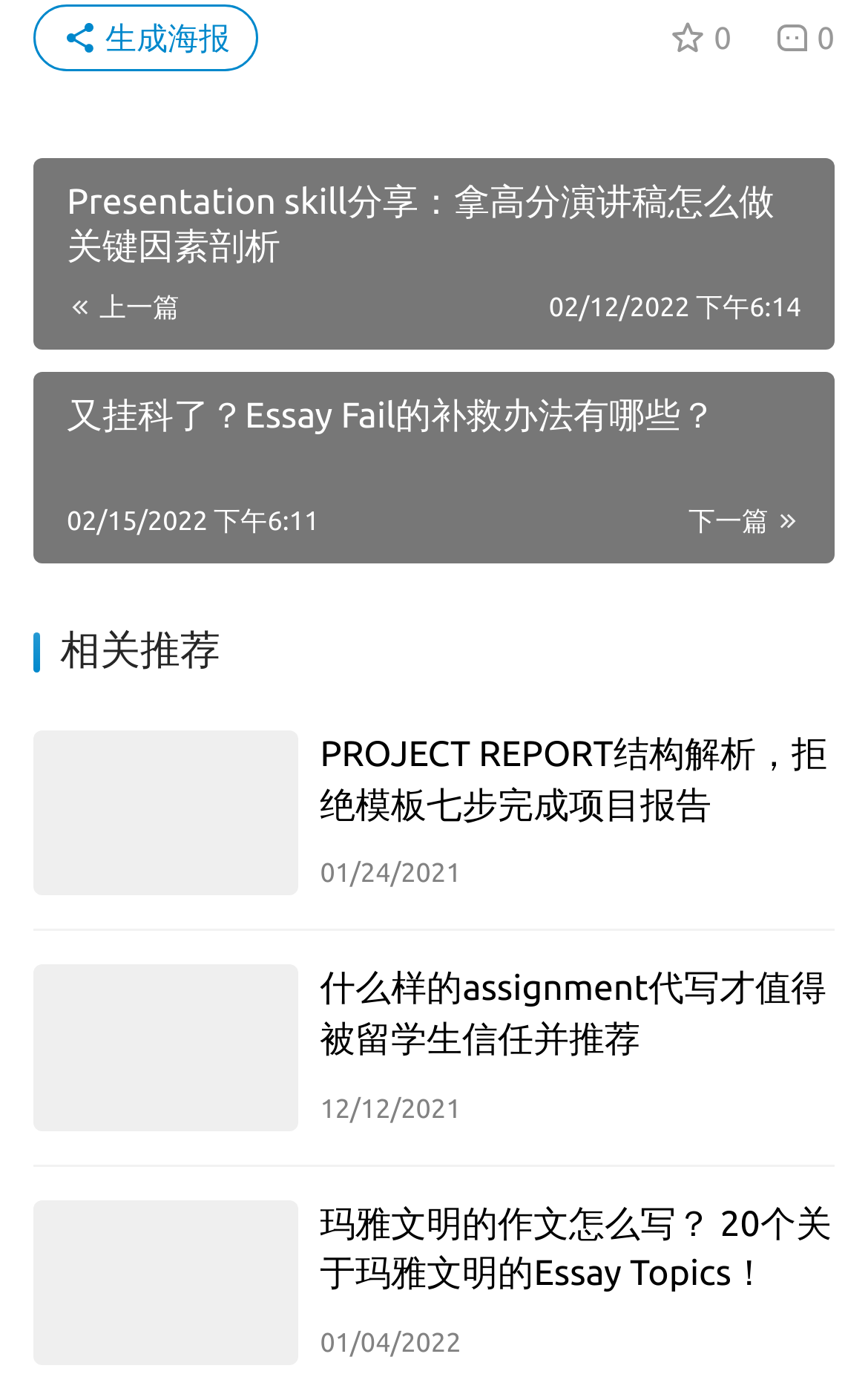Please answer the following question using a single word or phrase: 
What is the topic of the third article?

assignment代写